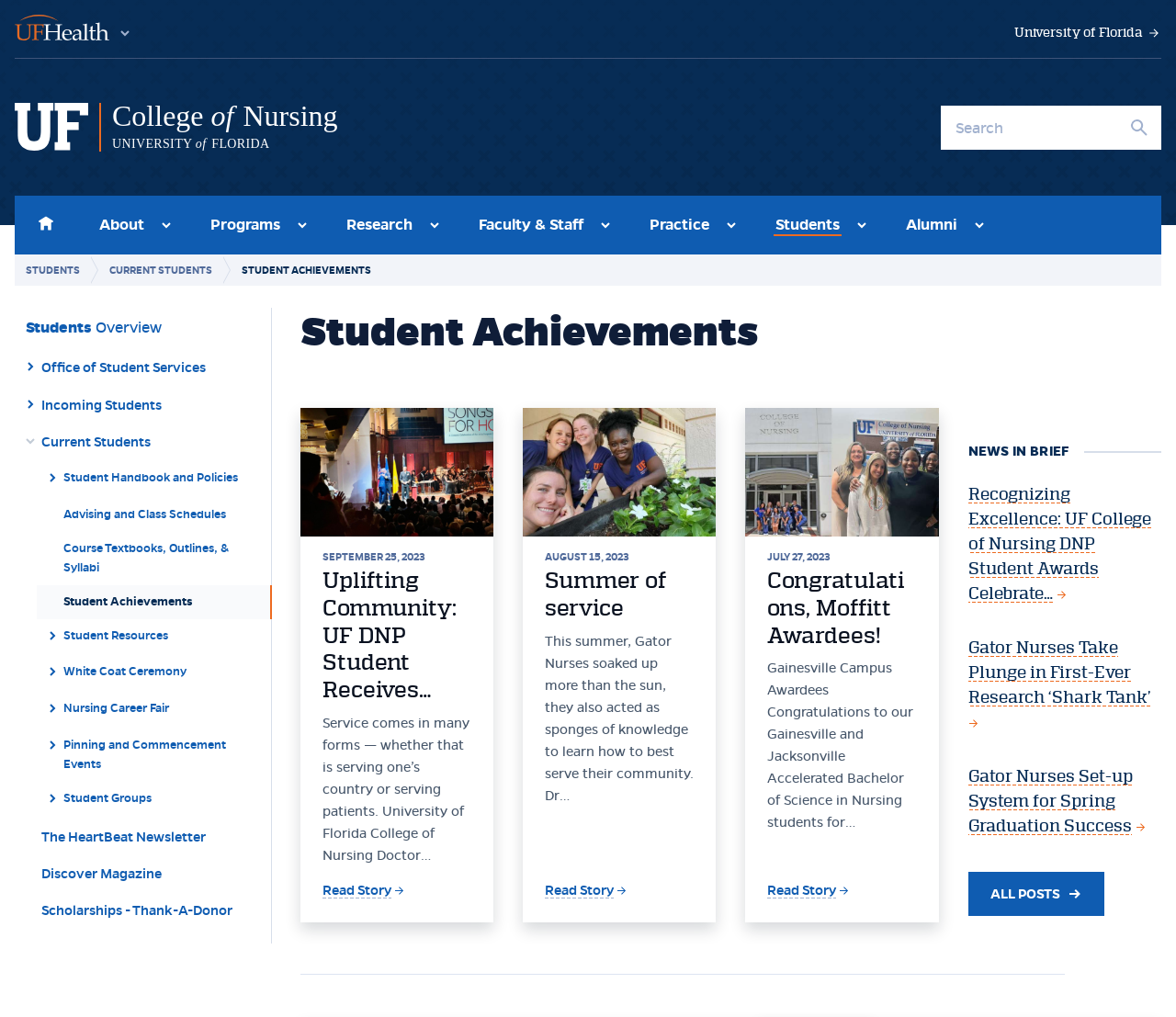Specify the bounding box coordinates for the region that must be clicked to perform the given instruction: "Read the Student Achievements article".

[0.255, 0.401, 0.42, 0.907]